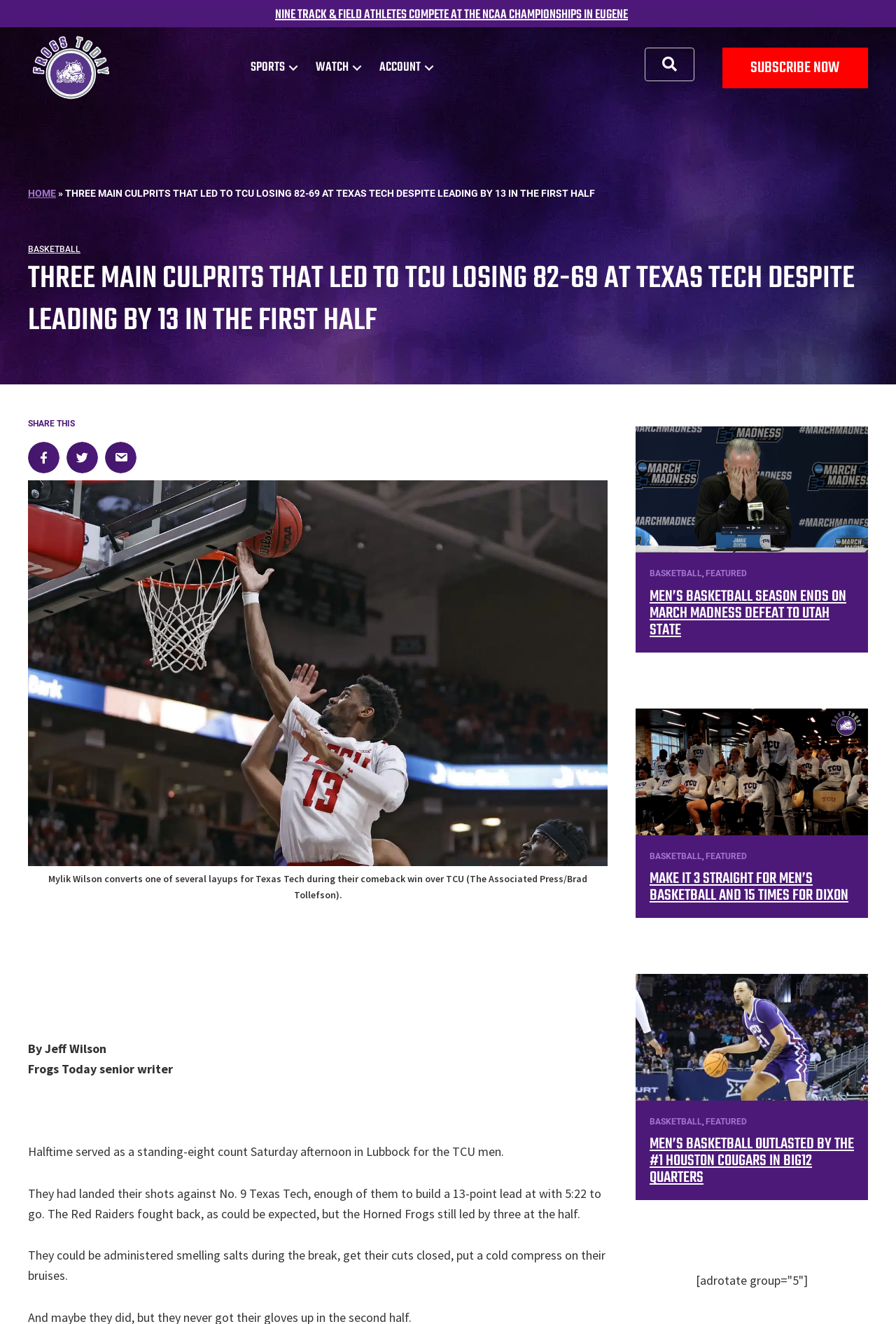Specify the bounding box coordinates (top-left x, top-left y, bottom-right x, bottom-right y) of the UI element in the screenshot that matches this description: Share on Twitter

[0.074, 0.333, 0.109, 0.357]